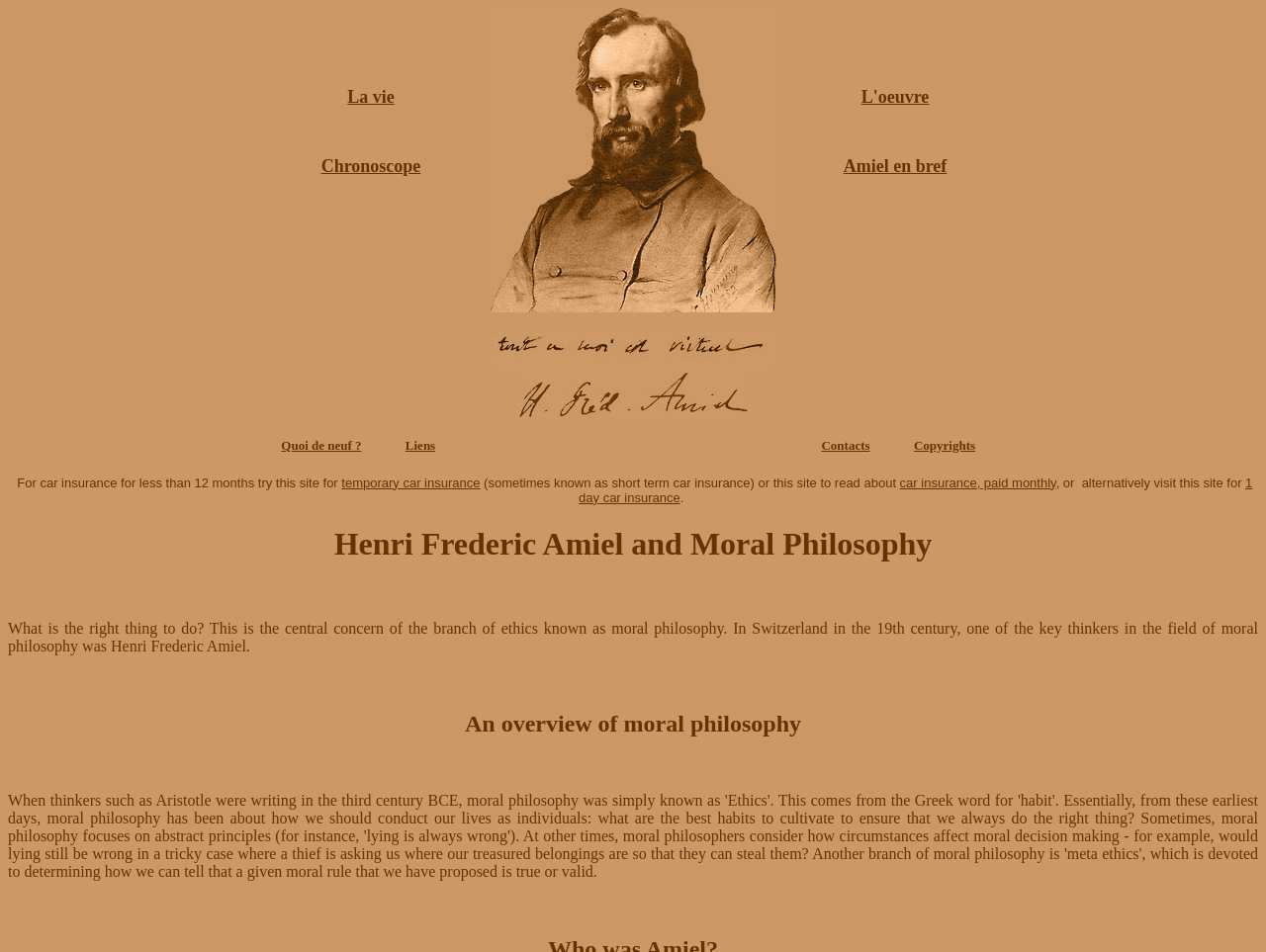Please mark the clickable region by giving the bounding box coordinates needed to complete this instruction: "Check what's new".

[0.222, 0.458, 0.286, 0.475]